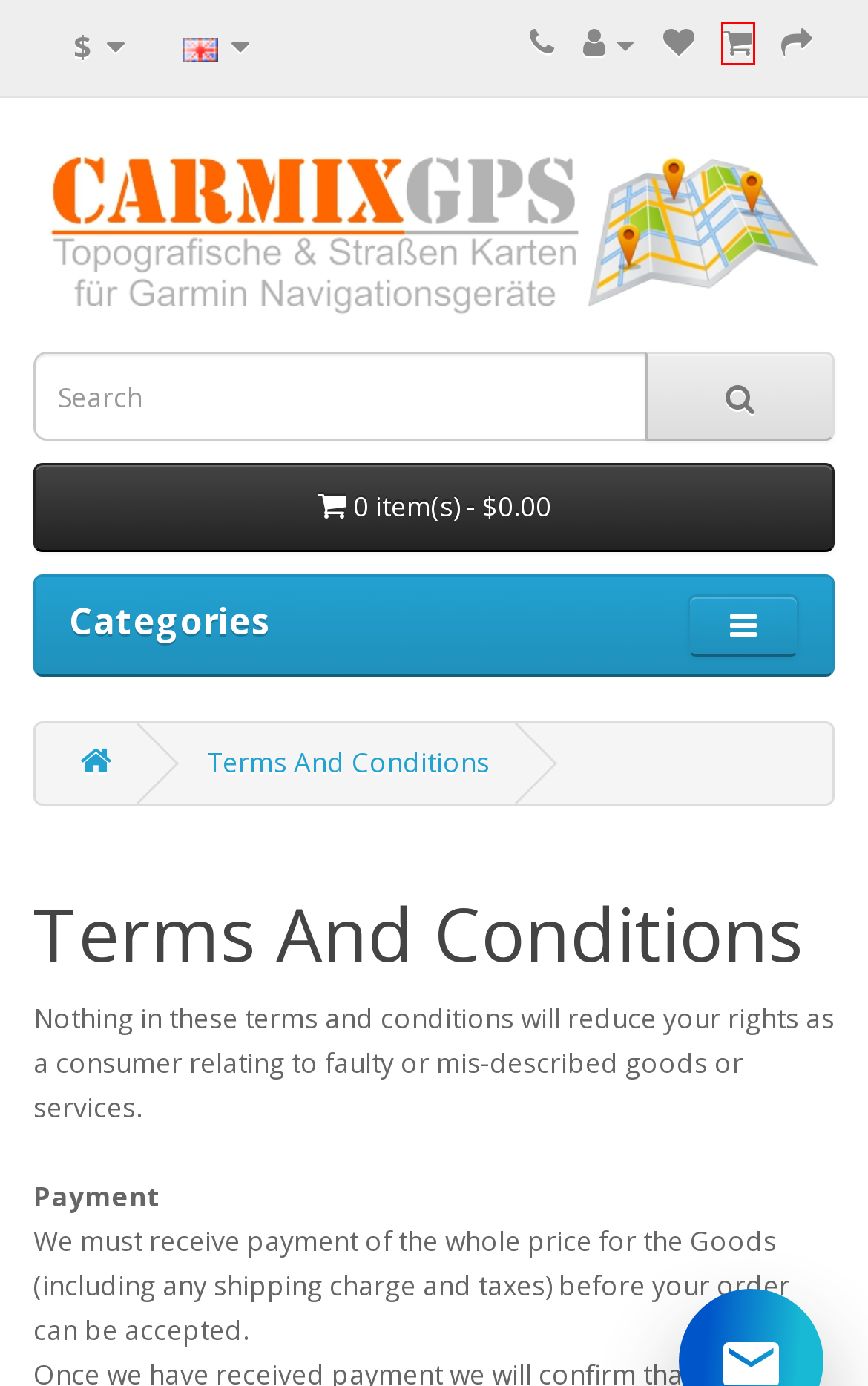Observe the screenshot of a webpage with a red bounding box highlighting an element. Choose the webpage description that accurately reflects the new page after the element within the bounding box is clicked. Here are the candidates:
A. Site Map
B. Delivery Information
C. Navigation Products. Expert Service. GPS Maps & Marine Charts for Garmin Devices | CARMIX-GPS.com
D. Contact Us
E. Account Login
F. Shopping Cart
G. Find Your Favorite Brand
H. Affiliate Program

F